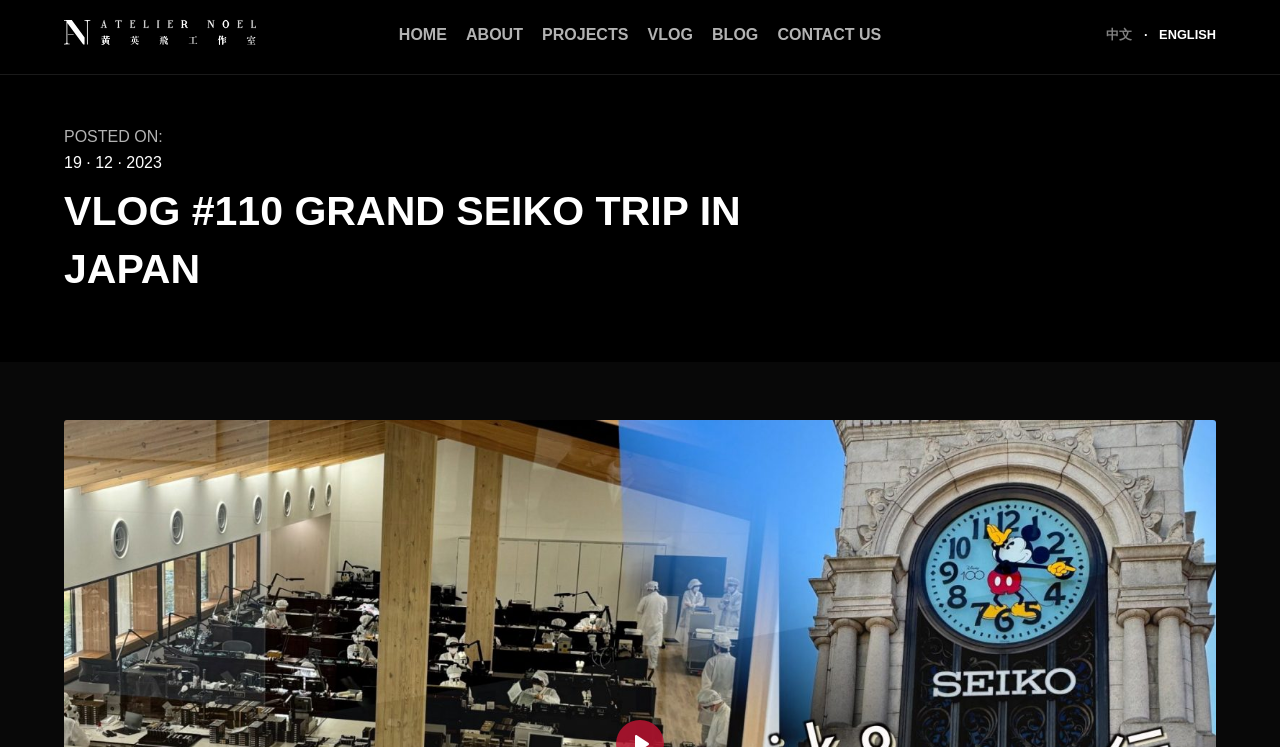Identify and provide the main heading of the webpage.

VLOG #110 GRAND SEIKO TRIP IN JAPAN